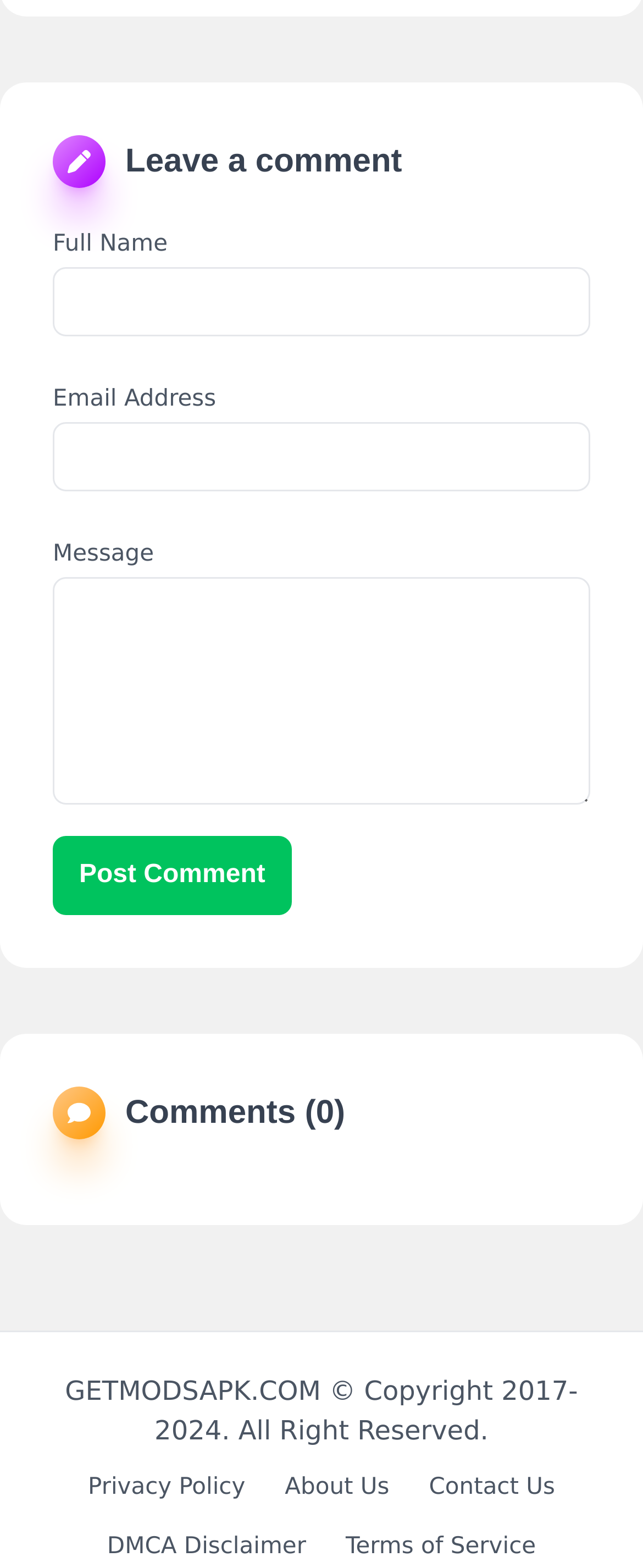Determine the bounding box for the HTML element described here: "parent_node: Full Name name="full-name"". The coordinates should be given as [left, top, right, bottom] with each number being a float between 0 and 1.

[0.082, 0.171, 0.918, 0.215]